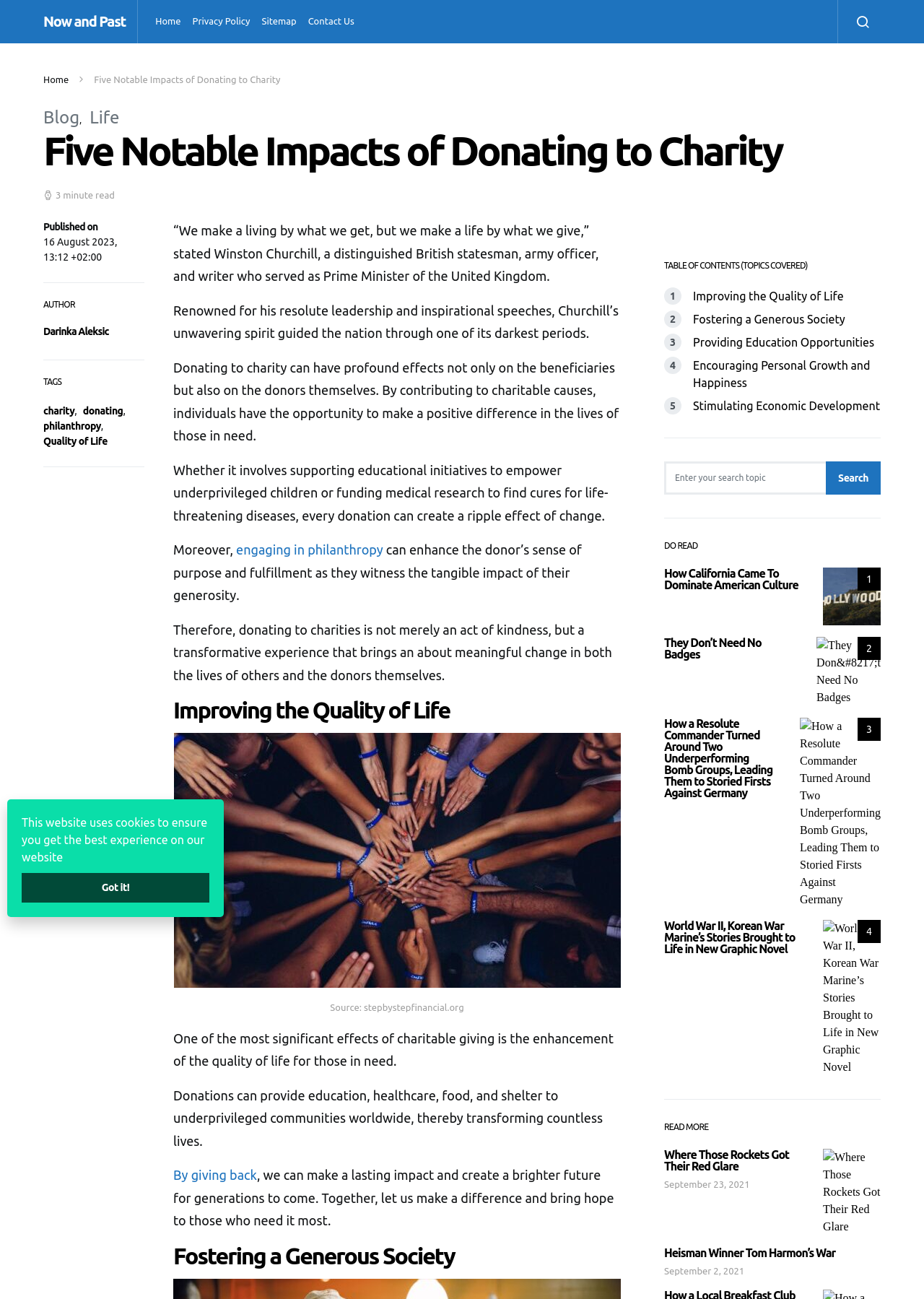Find the bounding box coordinates for the element described here: "Got it!".

[0.023, 0.672, 0.227, 0.695]